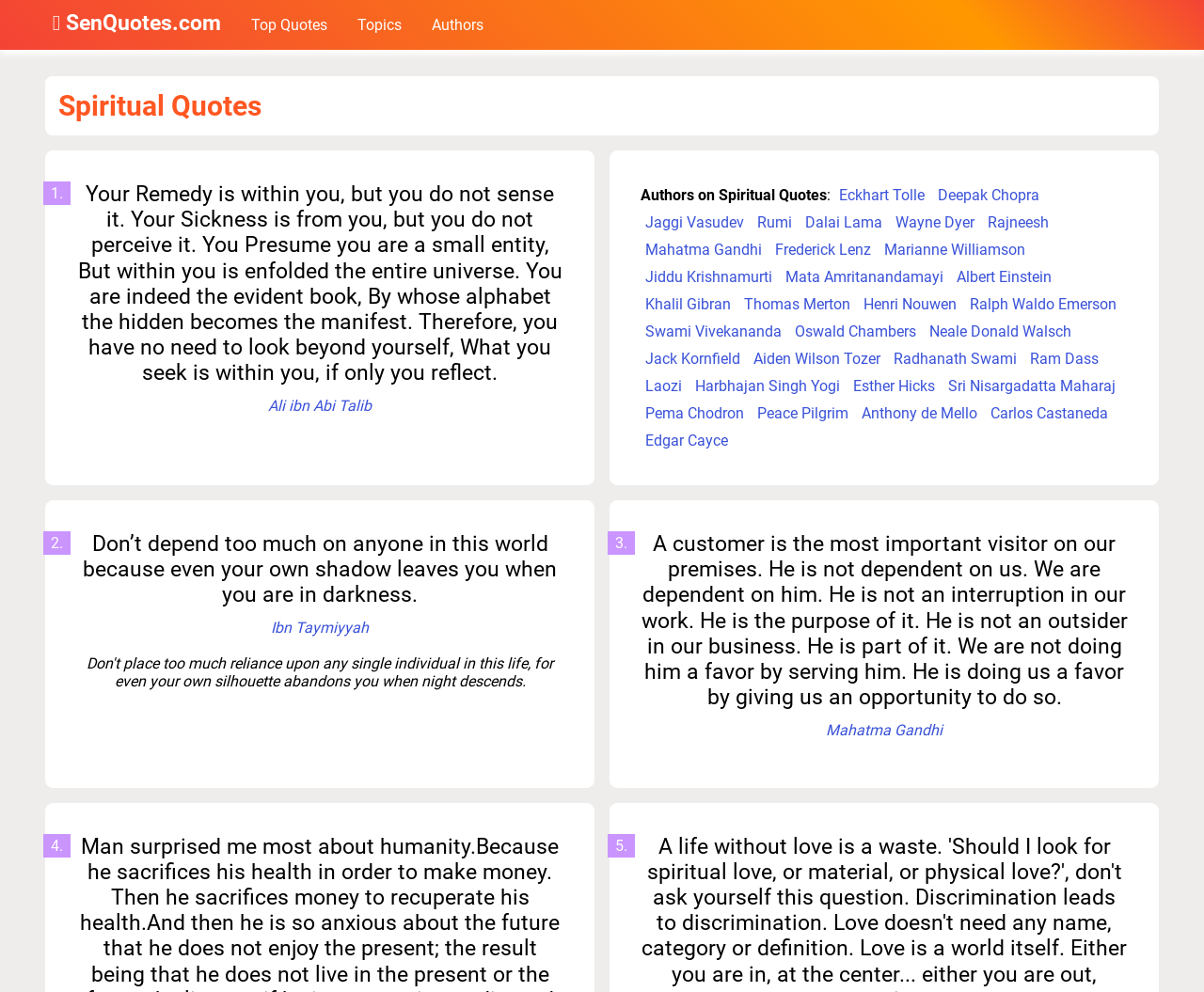Respond with a single word or phrase:
Who is the author of the second quote?

Unknown